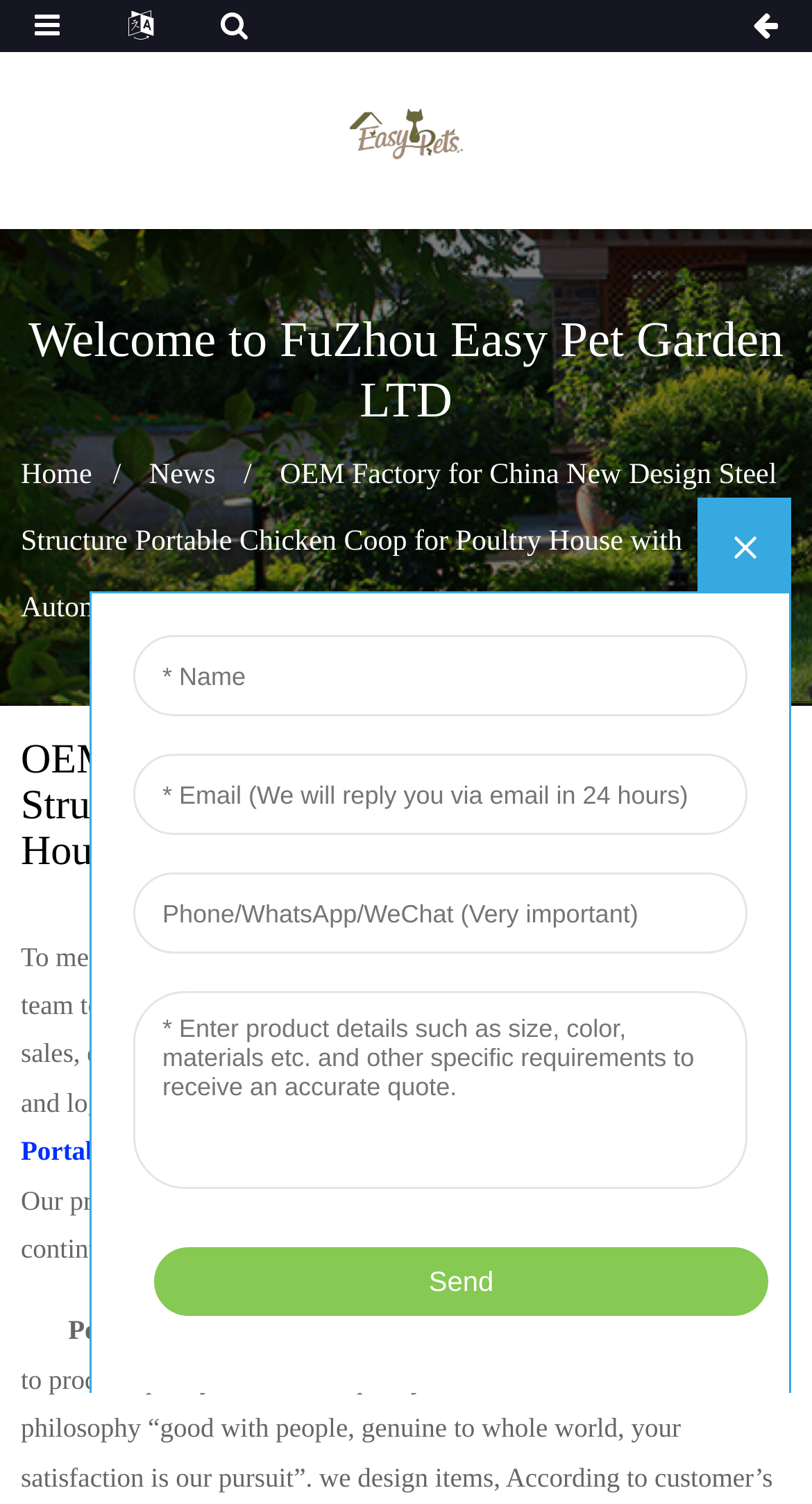Locate and extract the headline of this webpage.

Welcome to FuZhou Easy Pet Garden LTD